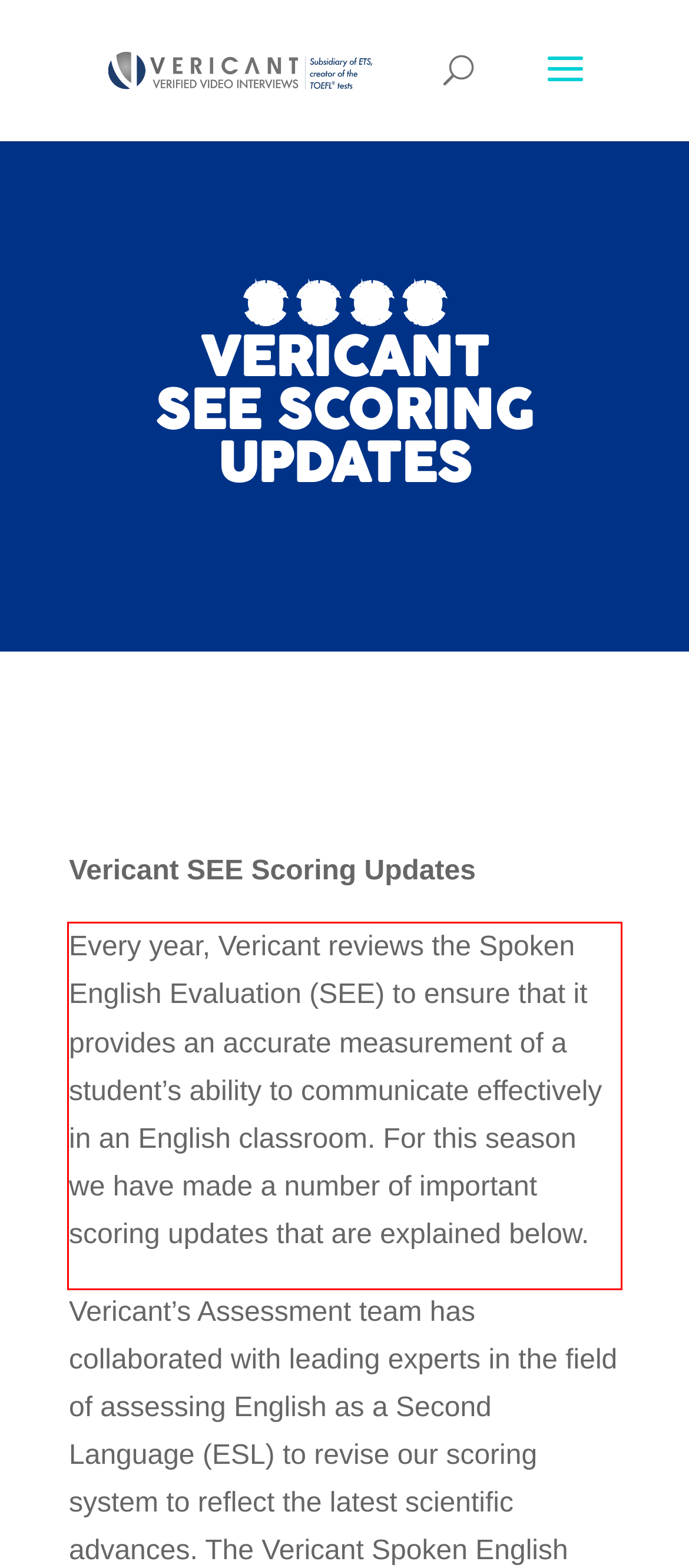You are given a webpage screenshot with a red bounding box around a UI element. Extract and generate the text inside this red bounding box.

Every year, Vericant reviews the Spoken English Evaluation (SEE) to ensure that it provides an accurate measurement of a student’s ability to communicate effectively in an English classroom. For this season we have made a number of important scoring updates that are explained below.